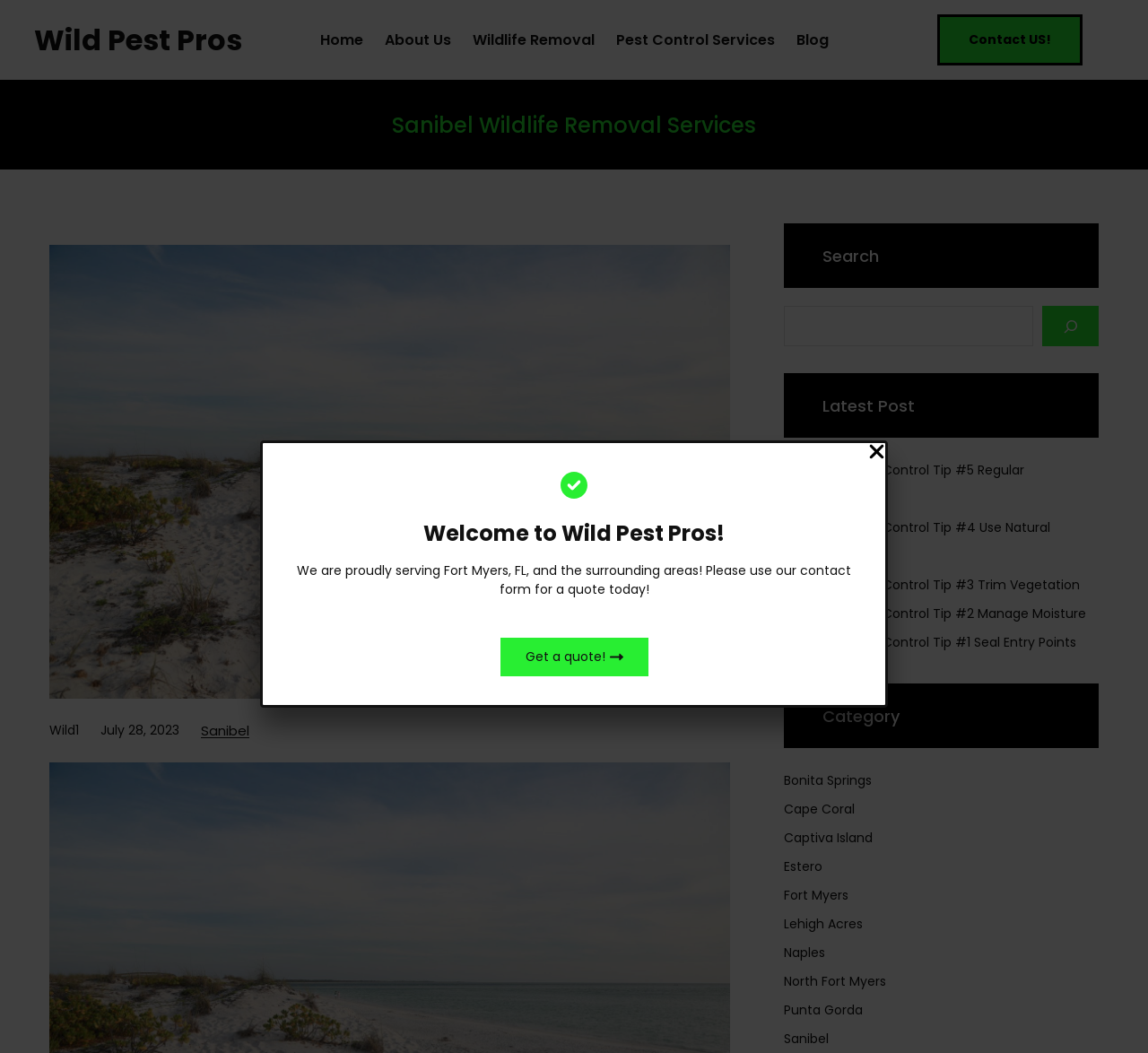Determine the heading of the webpage and extract its text content.

Wild Pest Pros